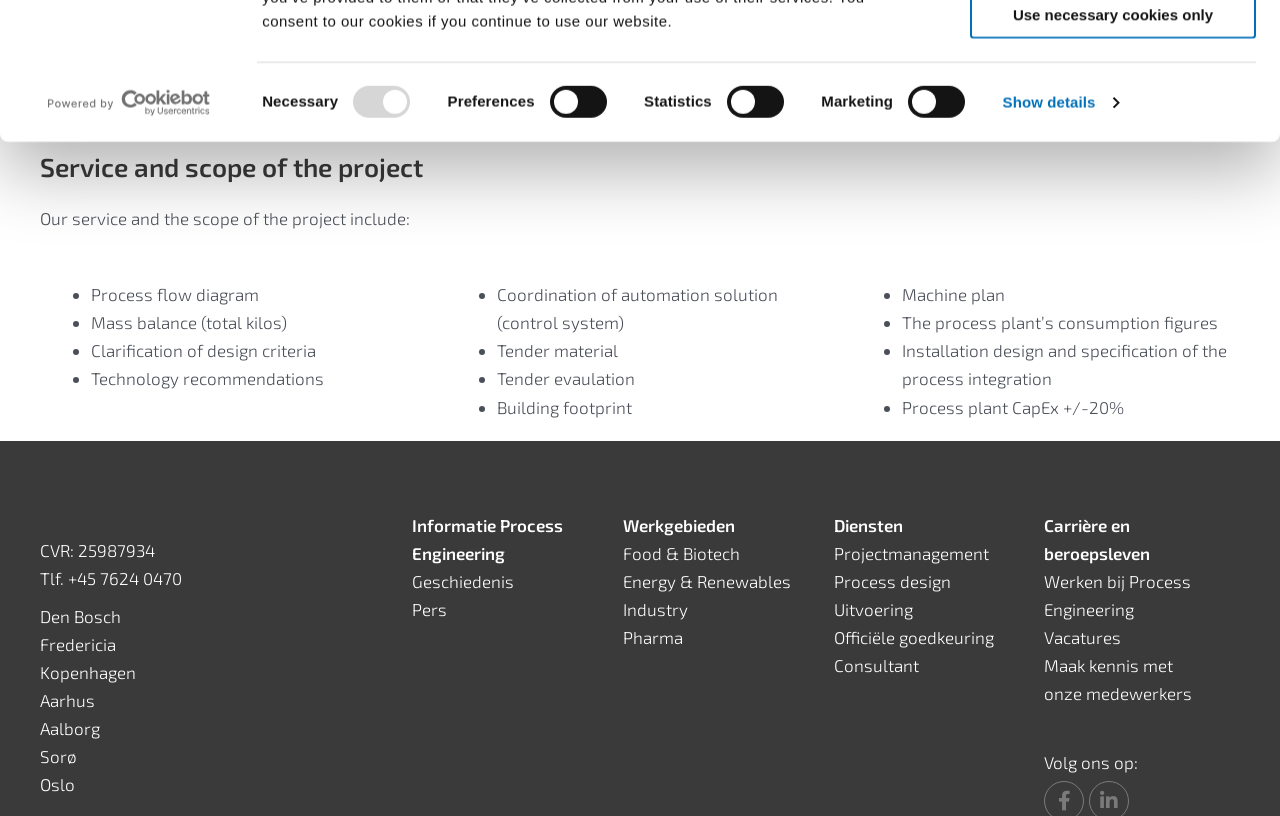Locate the bounding box coordinates of the segment that needs to be clicked to meet this instruction: "Click on the 'Werkgebieden' link".

[0.487, 0.631, 0.574, 0.655]